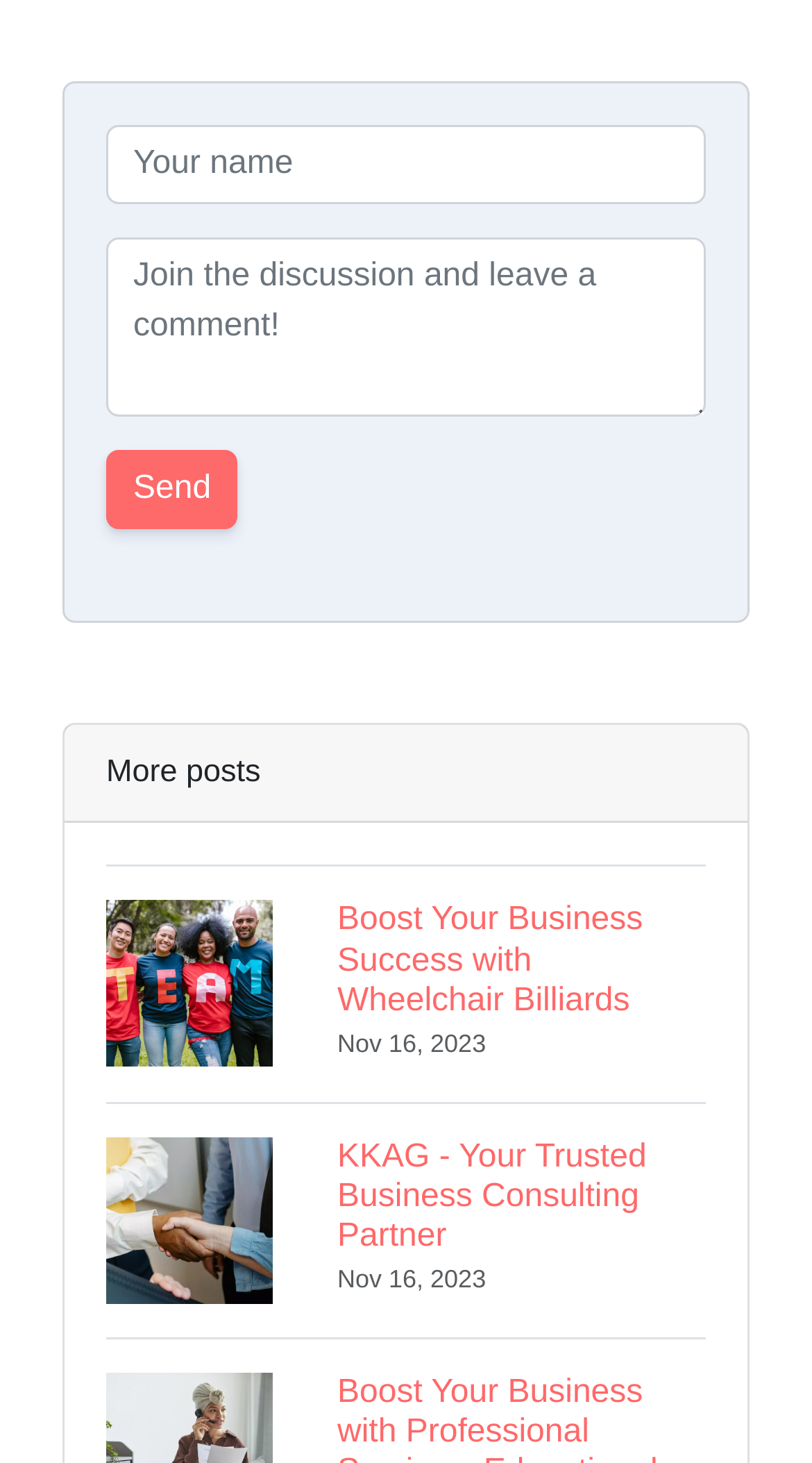What is the text above the comment boxes?
Please provide a comprehensive answer based on the contents of the image.

The static text 'More posts' is located above the comment boxes, suggesting that it is a section separator or a link to more posts.